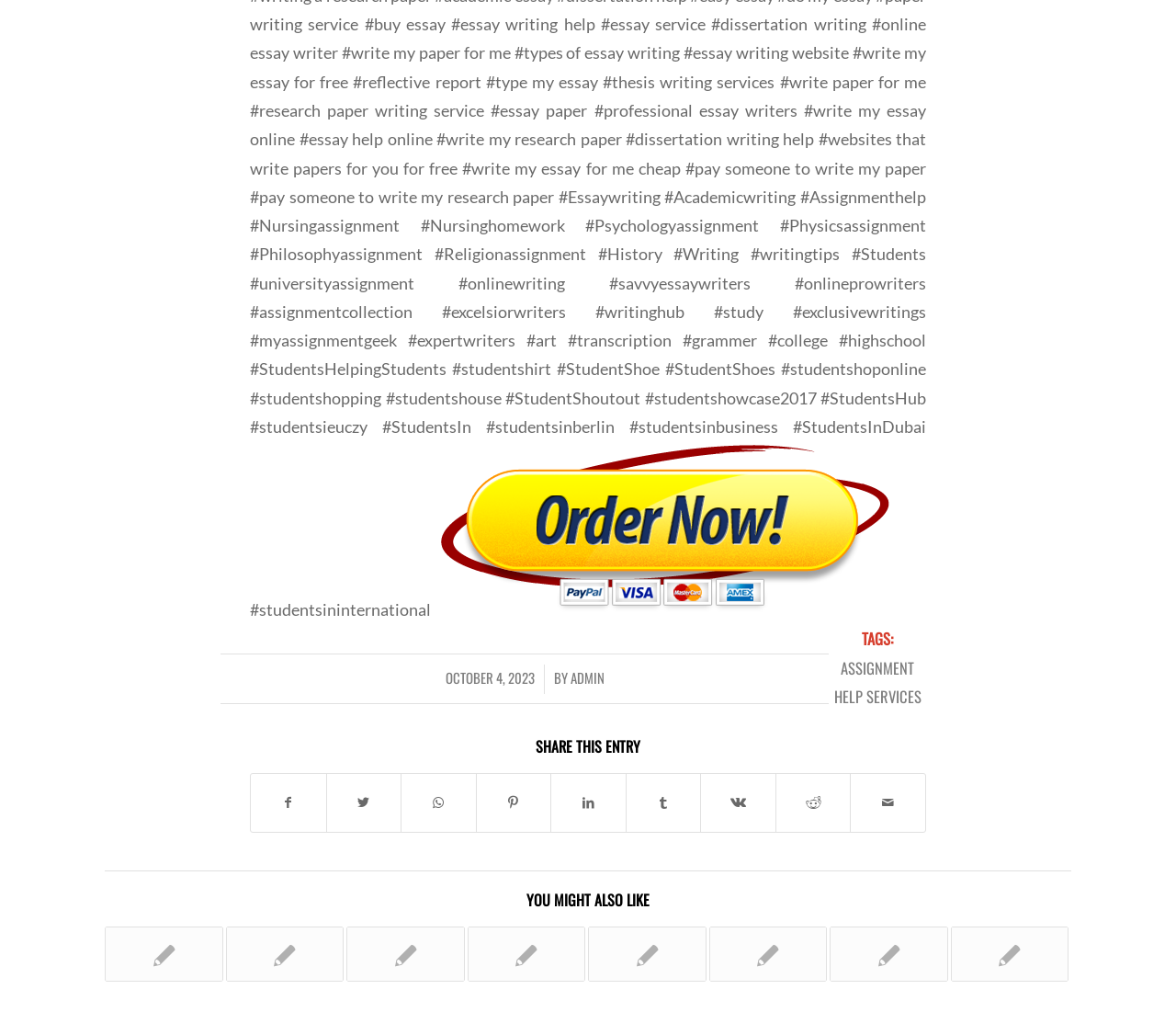What is the purpose of the links at the bottom of the webpage?
Look at the image and answer with only one word or phrase.

Share this entry